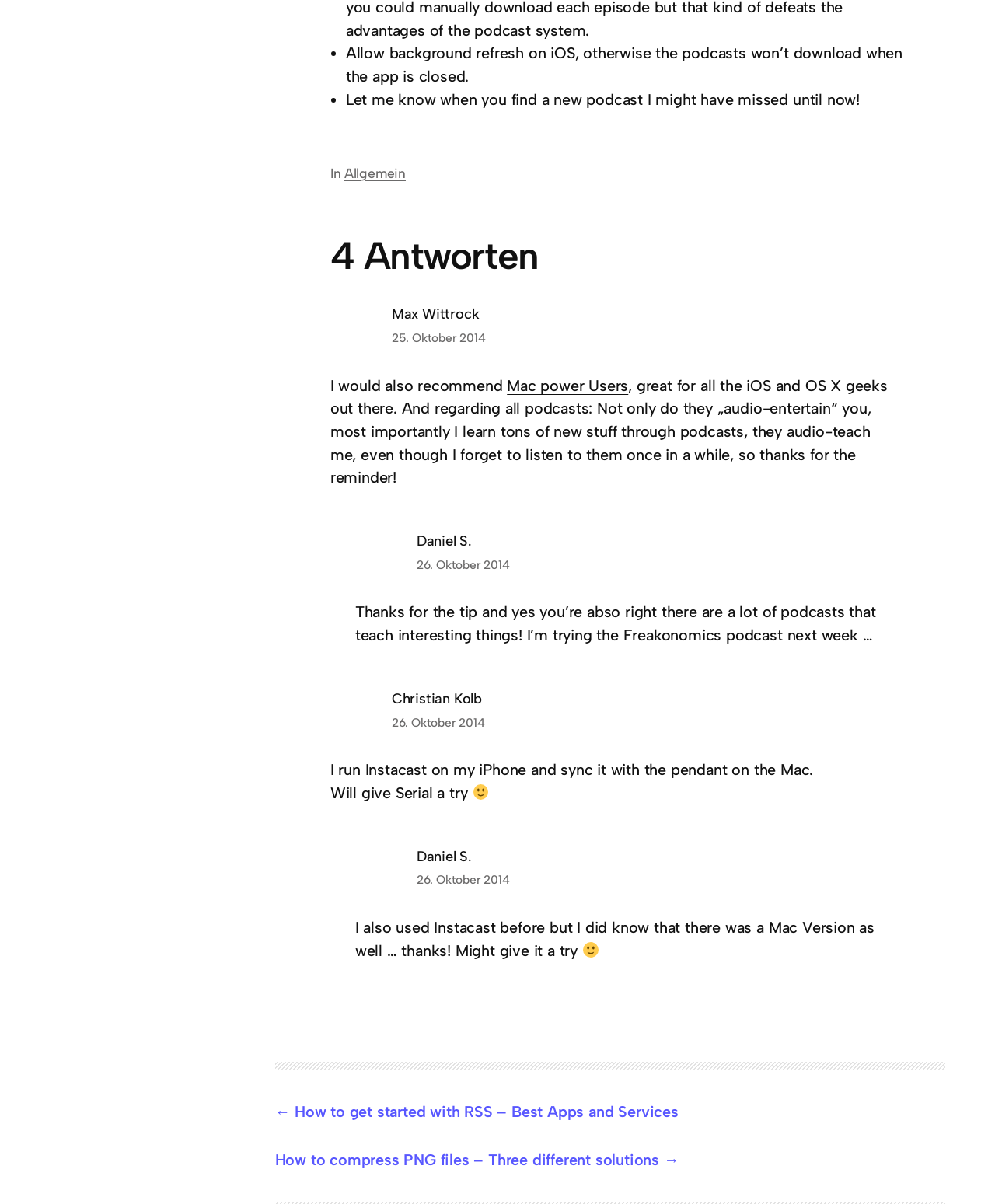What is the name of the person who recommended 'Mac power Users'?
Based on the image, give a one-word or short phrase answer.

Max Wittrock